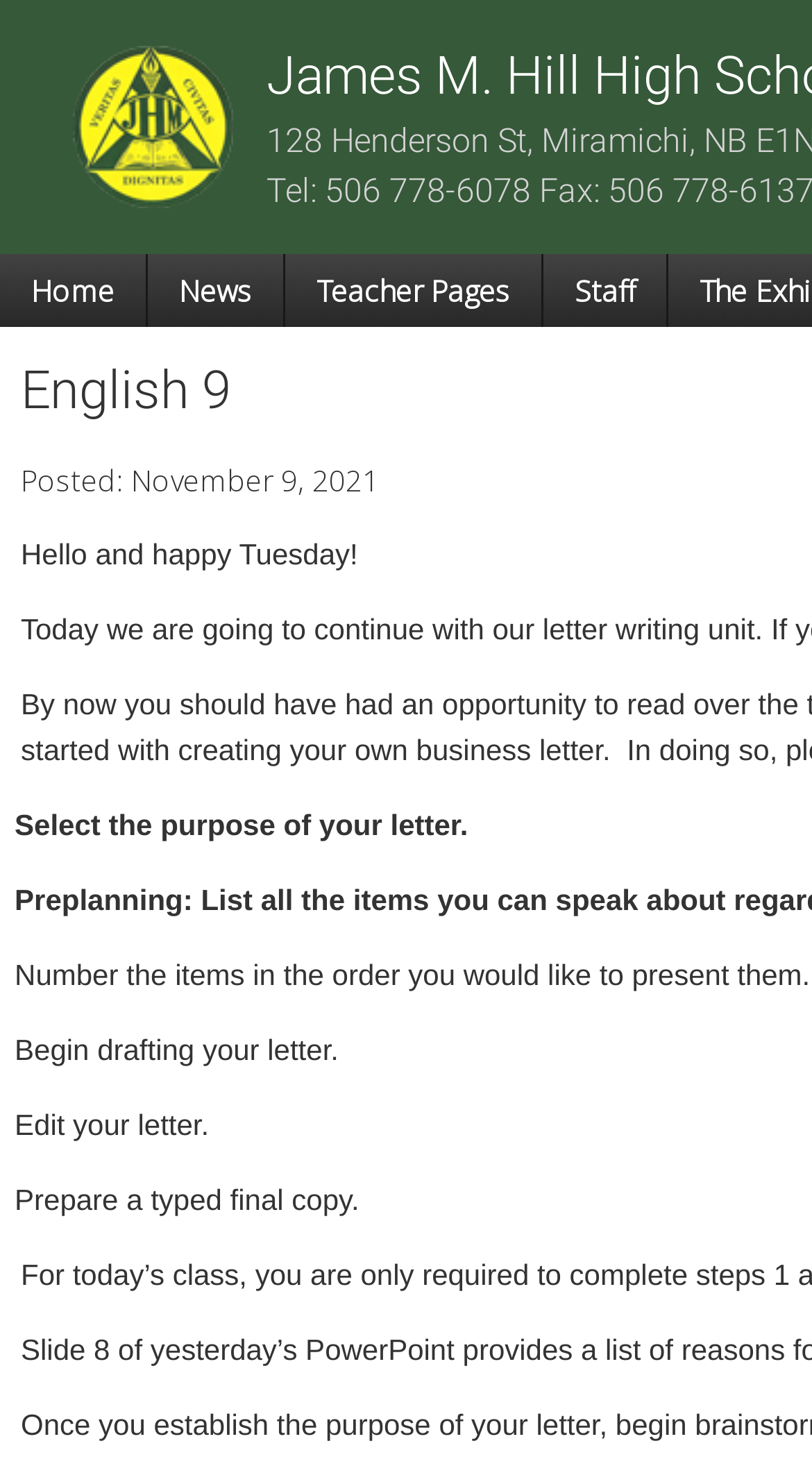How many main menu items are there?
Utilize the image to construct a detailed and well-explained answer.

I counted the number of links under the 'Main menu' heading, which are 'Home', 'News', 'Teacher Pages', 'Staff', and found that there are 5 main menu items.